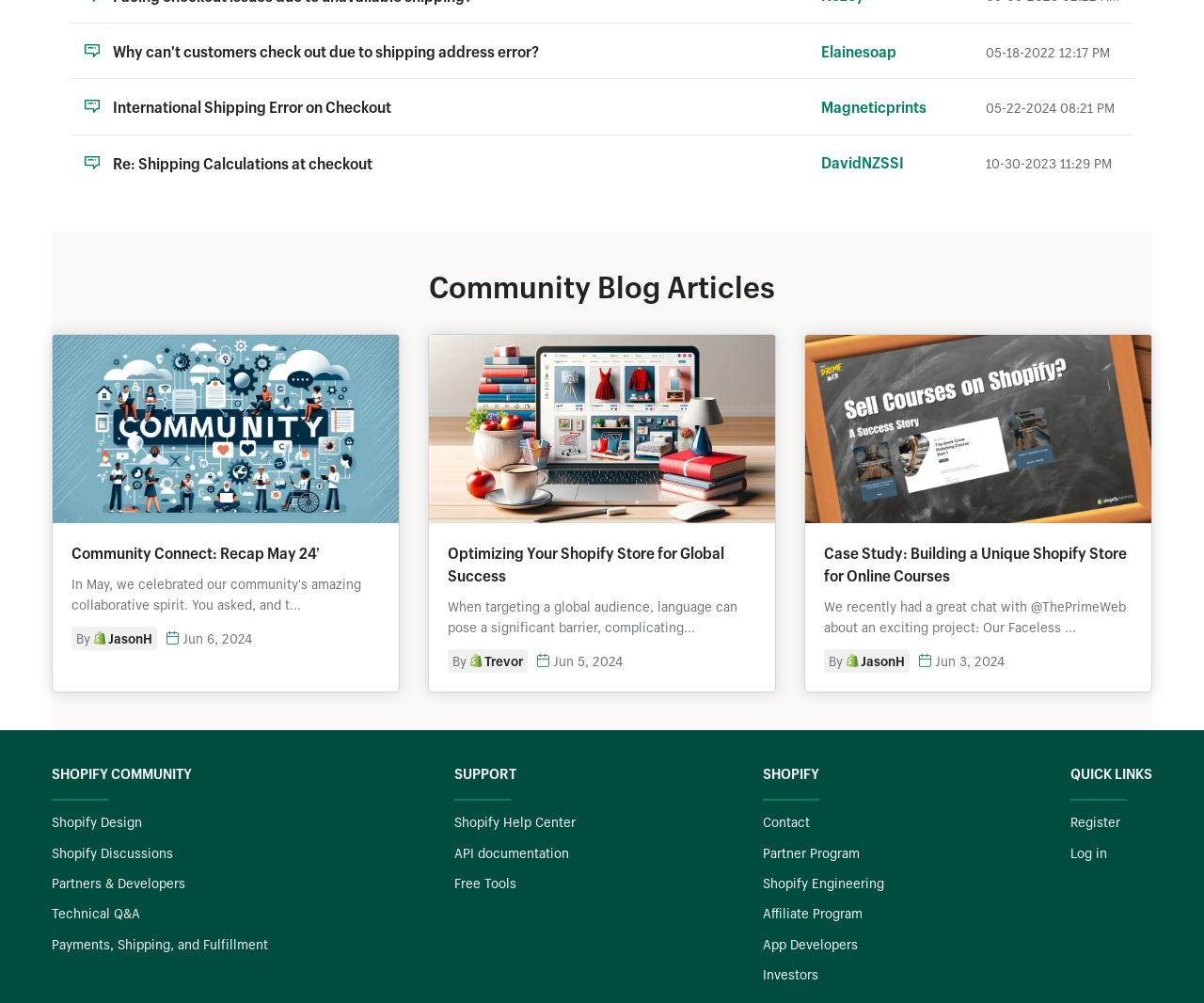Please determine the bounding box coordinates for the element that should be clicked to follow these instructions: "Click on the 'Register' link".

[0.889, 0.811, 0.93, 0.828]